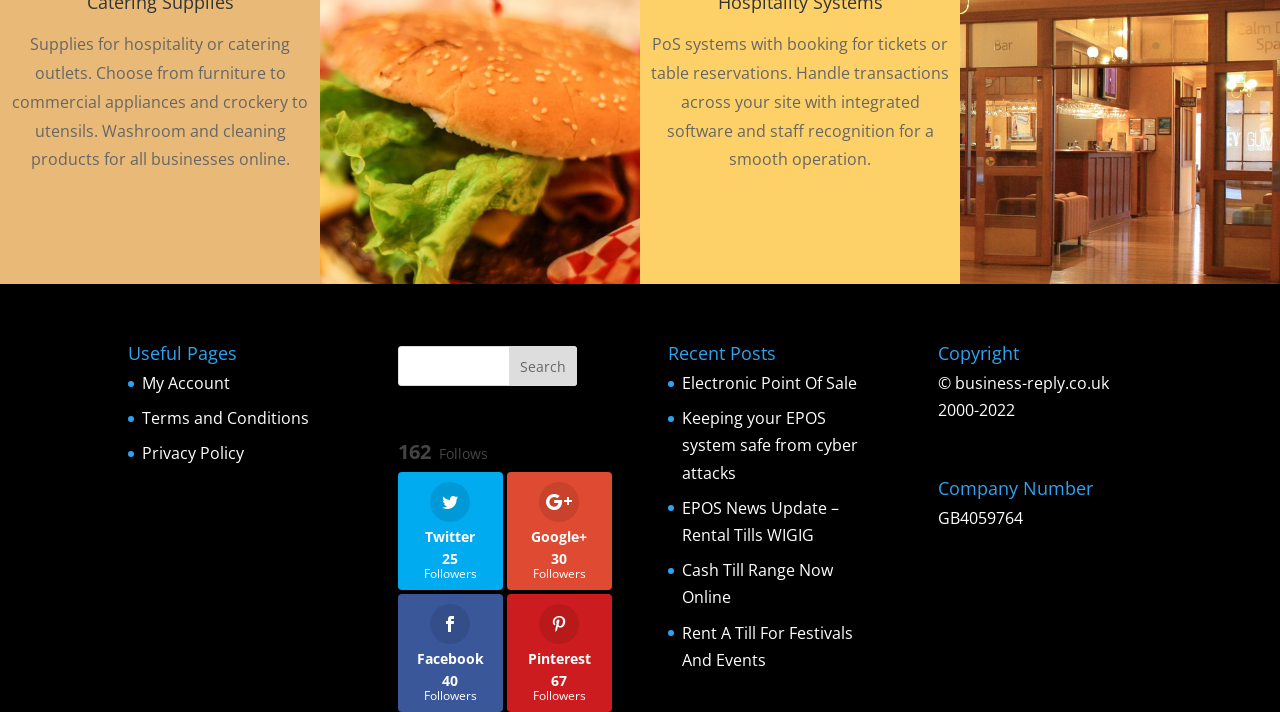Identify the bounding box coordinates of the part that should be clicked to carry out this instruction: "Read about Electronic Point Of Sale".

[0.533, 0.523, 0.67, 0.554]